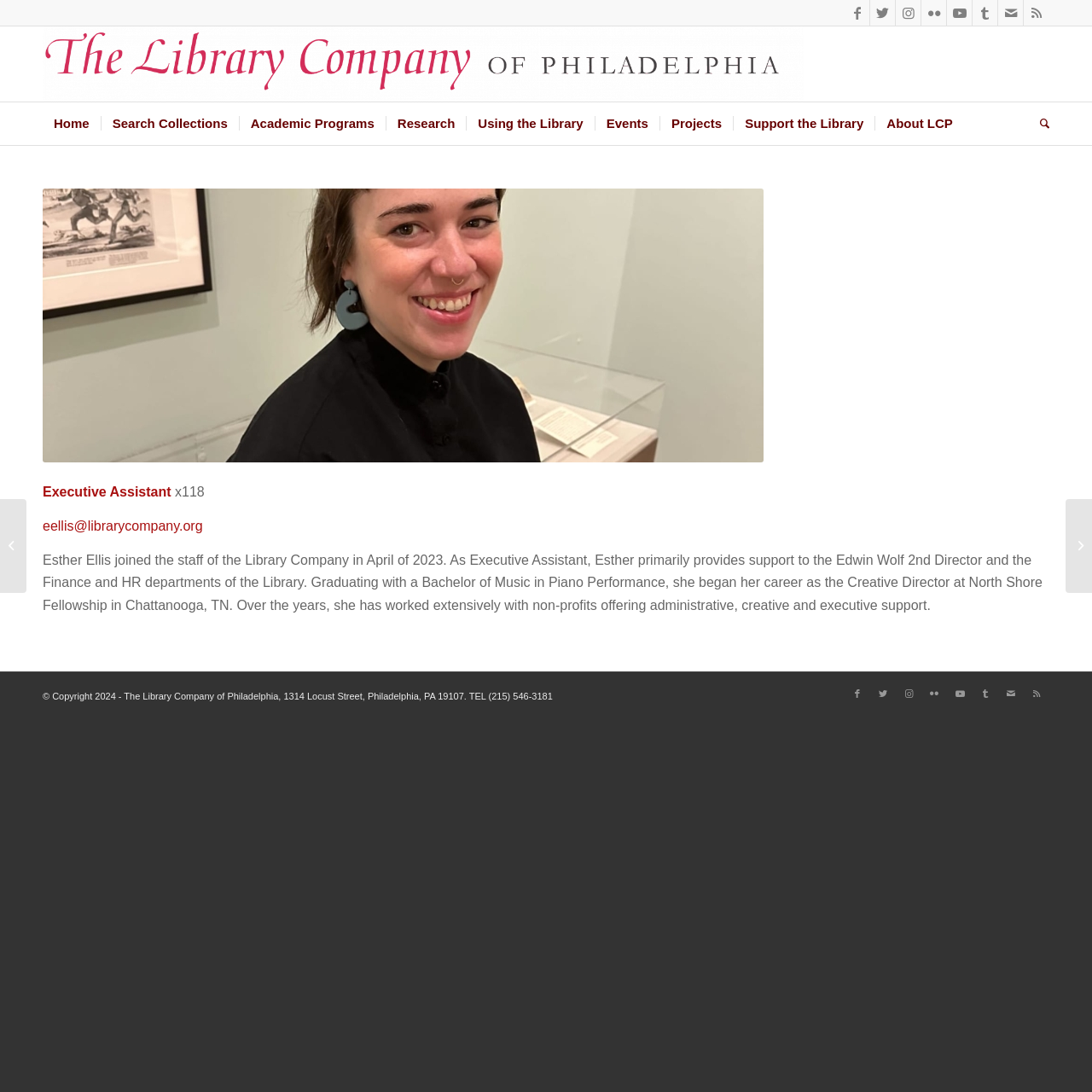Determine the bounding box coordinates of the element that should be clicked to execute the following command: "Check the copyright information".

[0.039, 0.633, 0.506, 0.642]